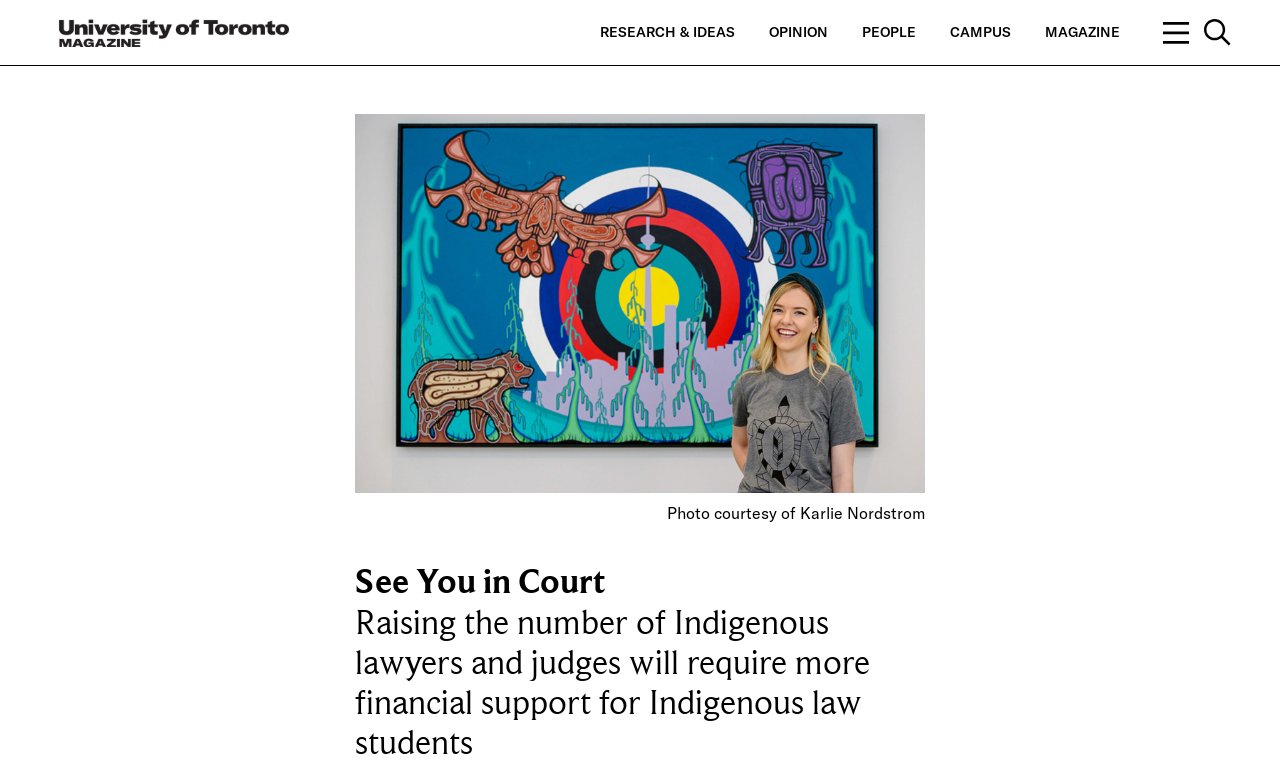Determine the bounding box coordinates of the element's region needed to click to follow the instruction: "Read See You in Court article". Provide these coordinates as four float numbers between 0 and 1, formatted as [left, top, right, bottom].

[0.277, 0.725, 0.723, 0.777]